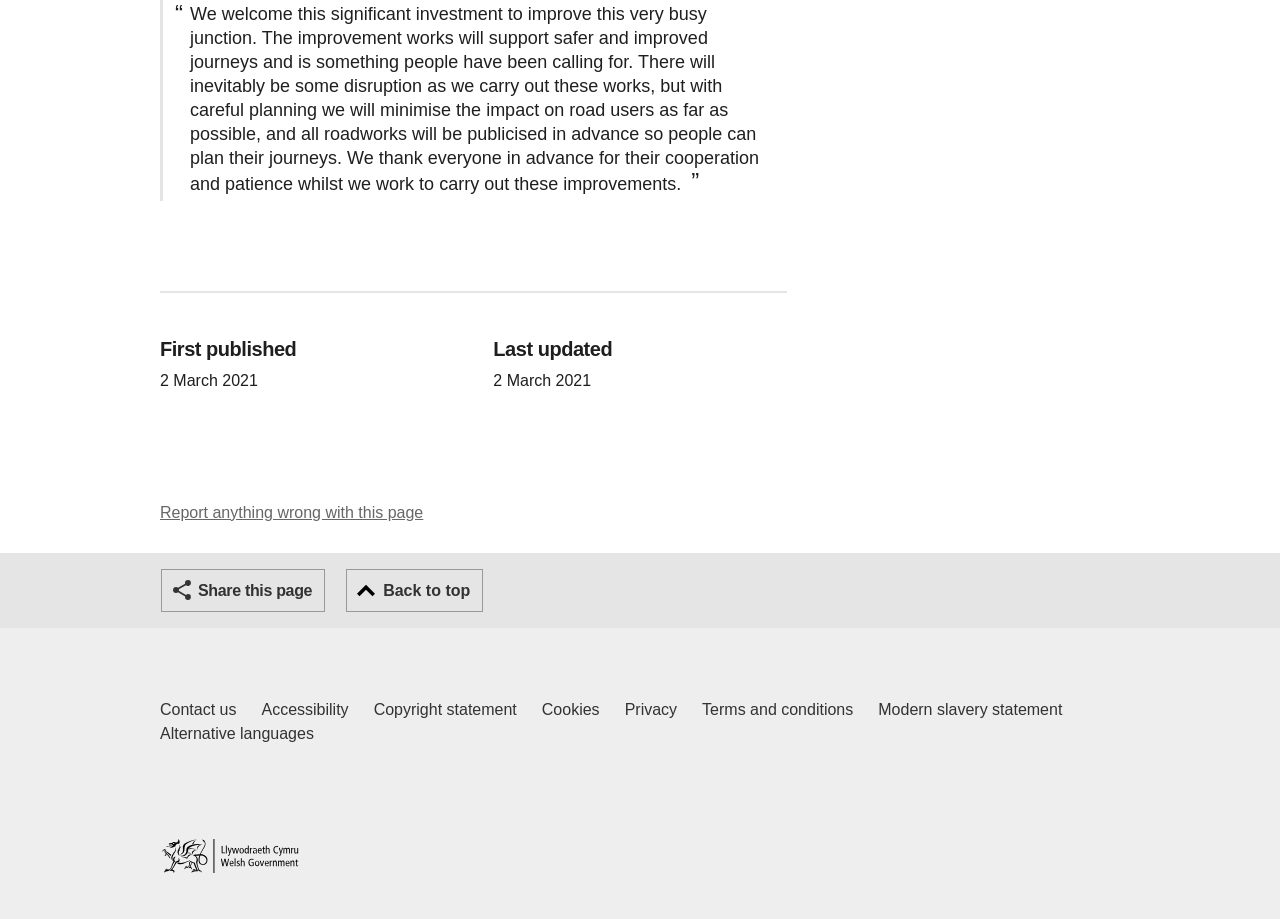What is the date of first publication?
Carefully examine the image and provide a detailed answer to the question.

I found the date of first publication by looking at the 'First published' heading and the corresponding StaticText element, which contains the date '2 March 2021'.